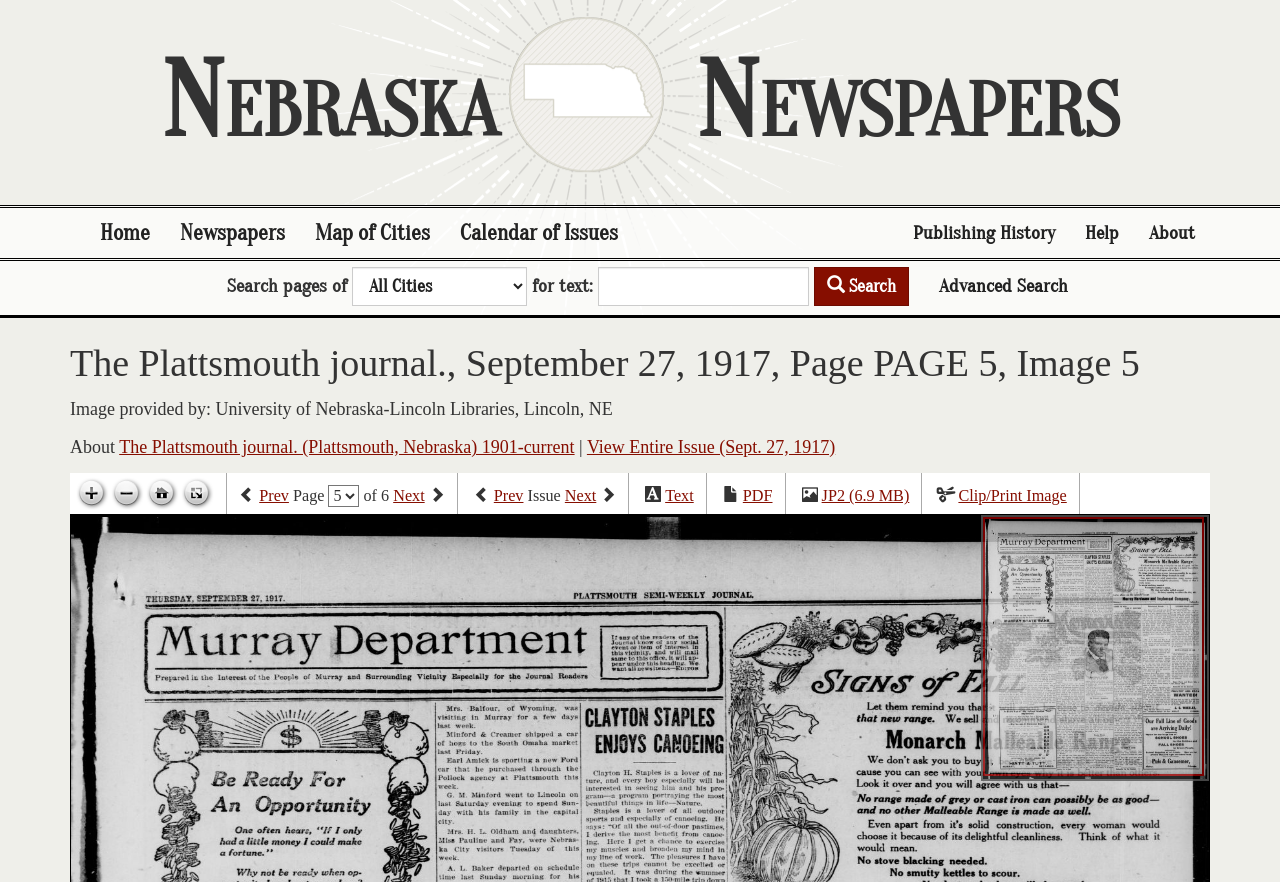Determine the bounding box coordinates of the area to click in order to meet this instruction: "Zoom in".

[0.058, 0.541, 0.085, 0.58]